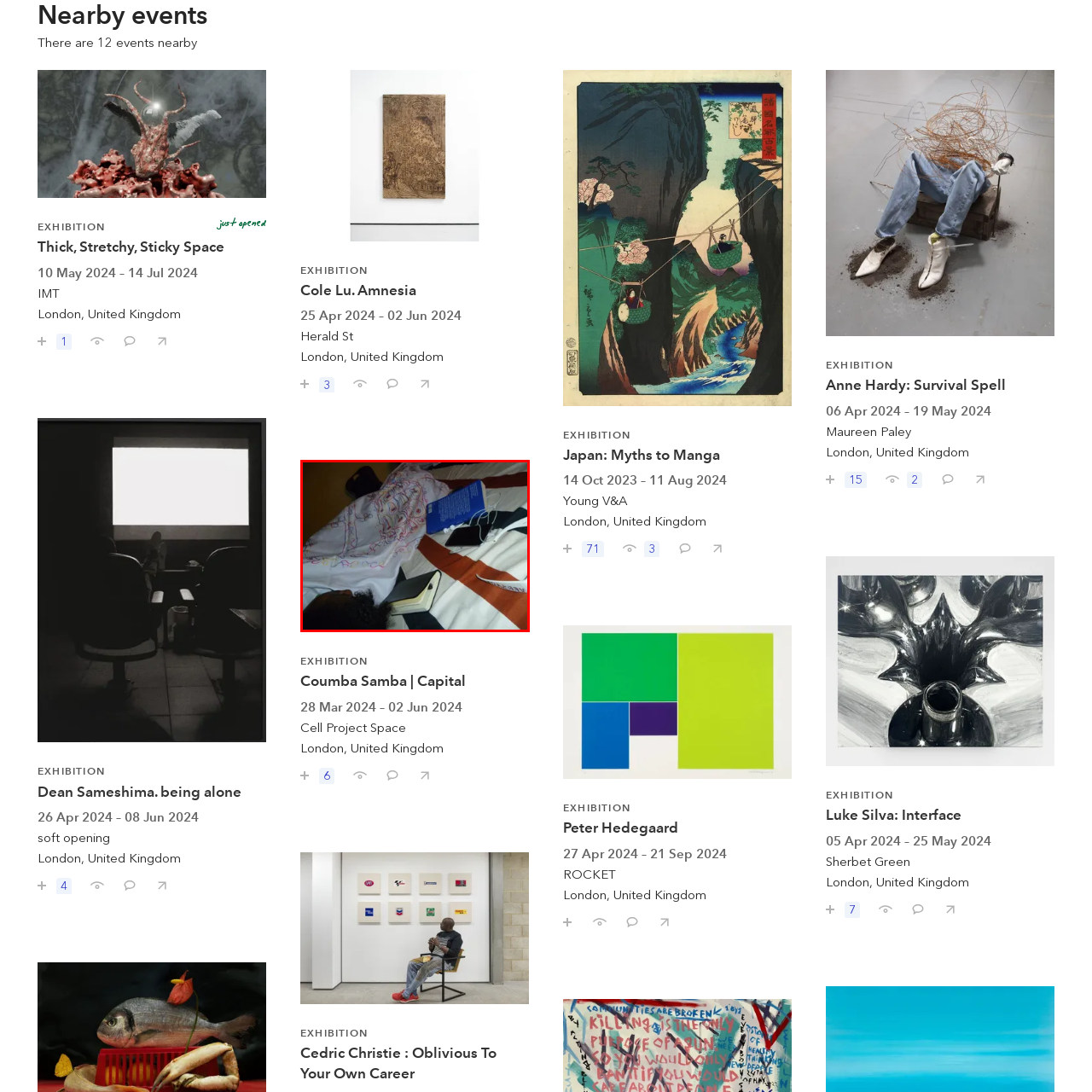What color is the open book?
Concentrate on the part of the image that is enclosed by the red bounding box and provide a detailed response to the question.

The caption specifically mentions a 'blue book that appears to be open', which suggests that the book is blue in color. This detail is important as it adds to the overall description of the scene and helps to create a vivid image in the viewer's mind.